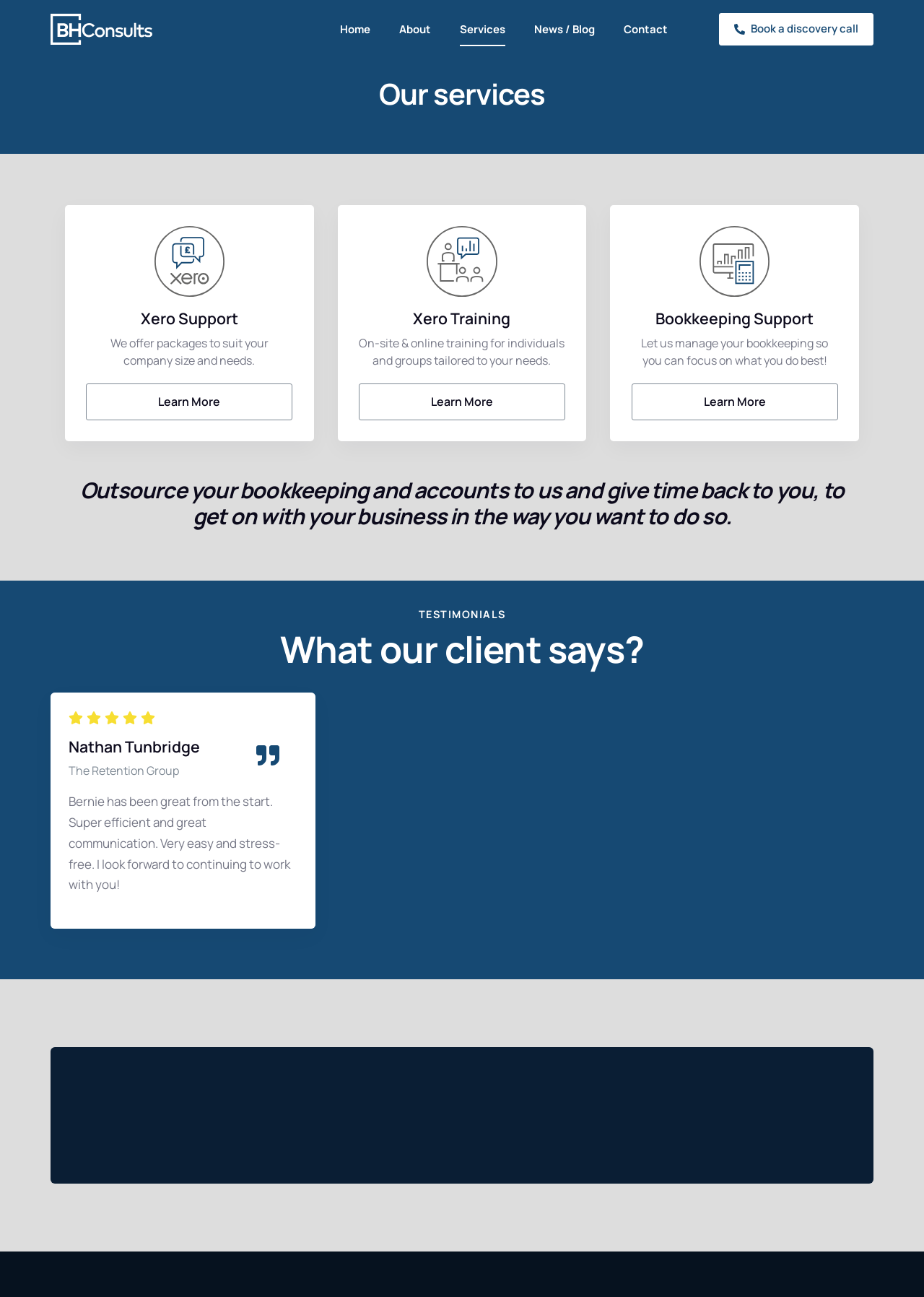Please pinpoint the bounding box coordinates for the region I should click to adhere to this instruction: "Learn more about Xero Training".

[0.388, 0.296, 0.612, 0.324]